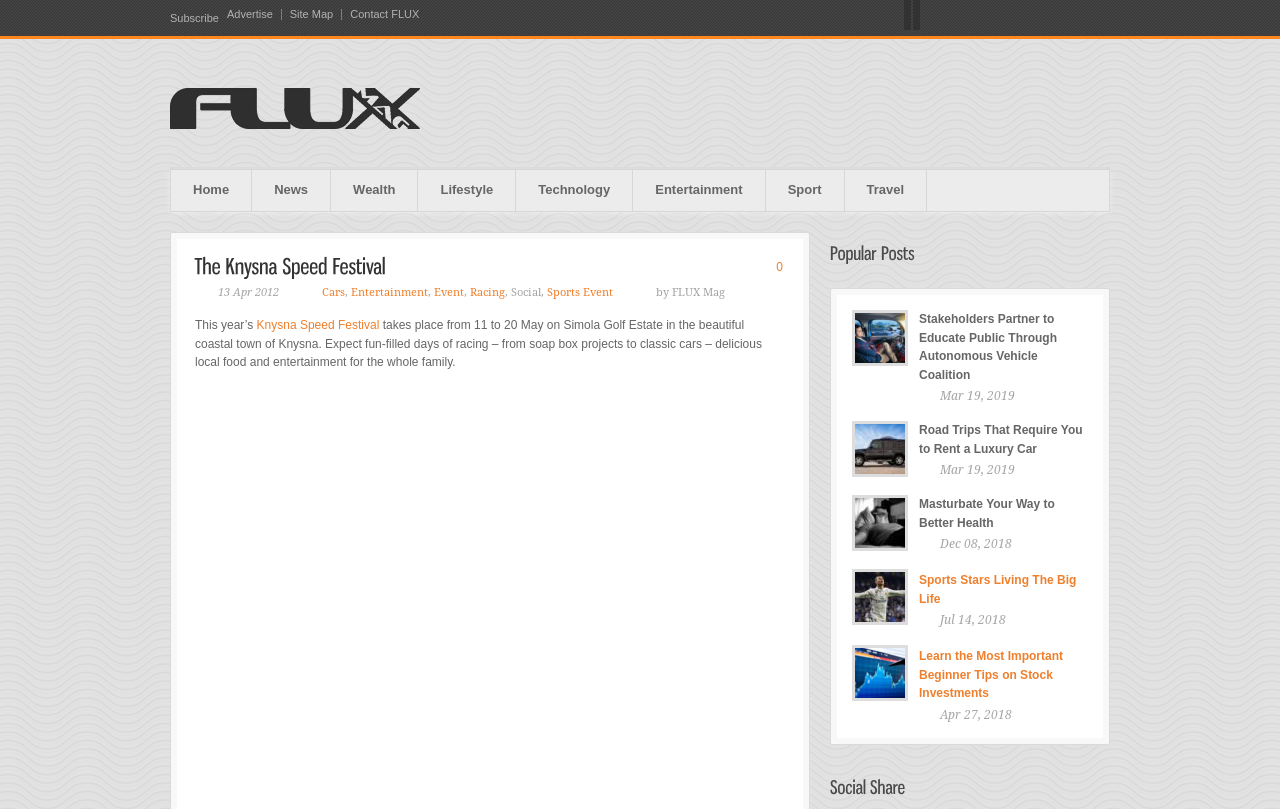Show the bounding box coordinates for the HTML element described as: "Sports Event".

[0.427, 0.354, 0.479, 0.37]